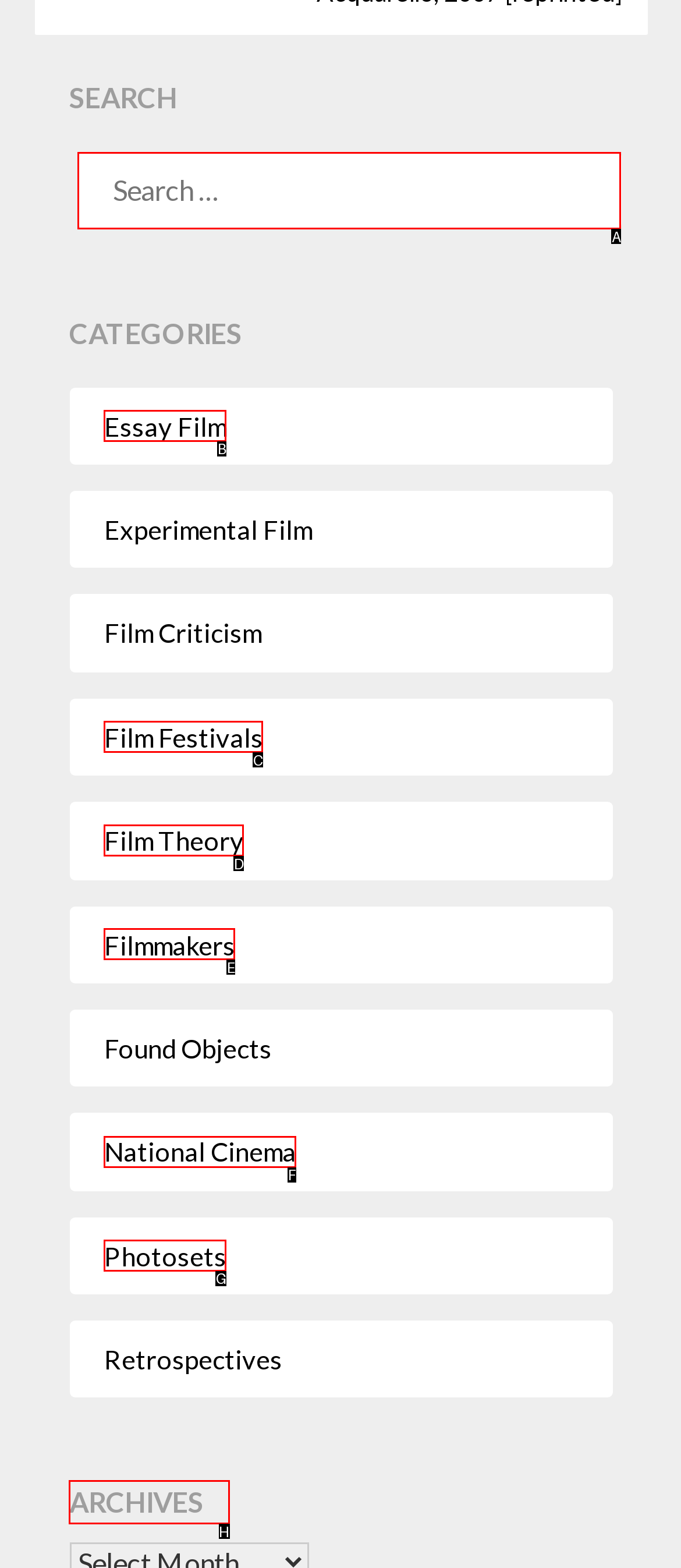Identify the correct UI element to click on to achieve the task: explore ARCHIVES. Provide the letter of the appropriate element directly from the available choices.

H